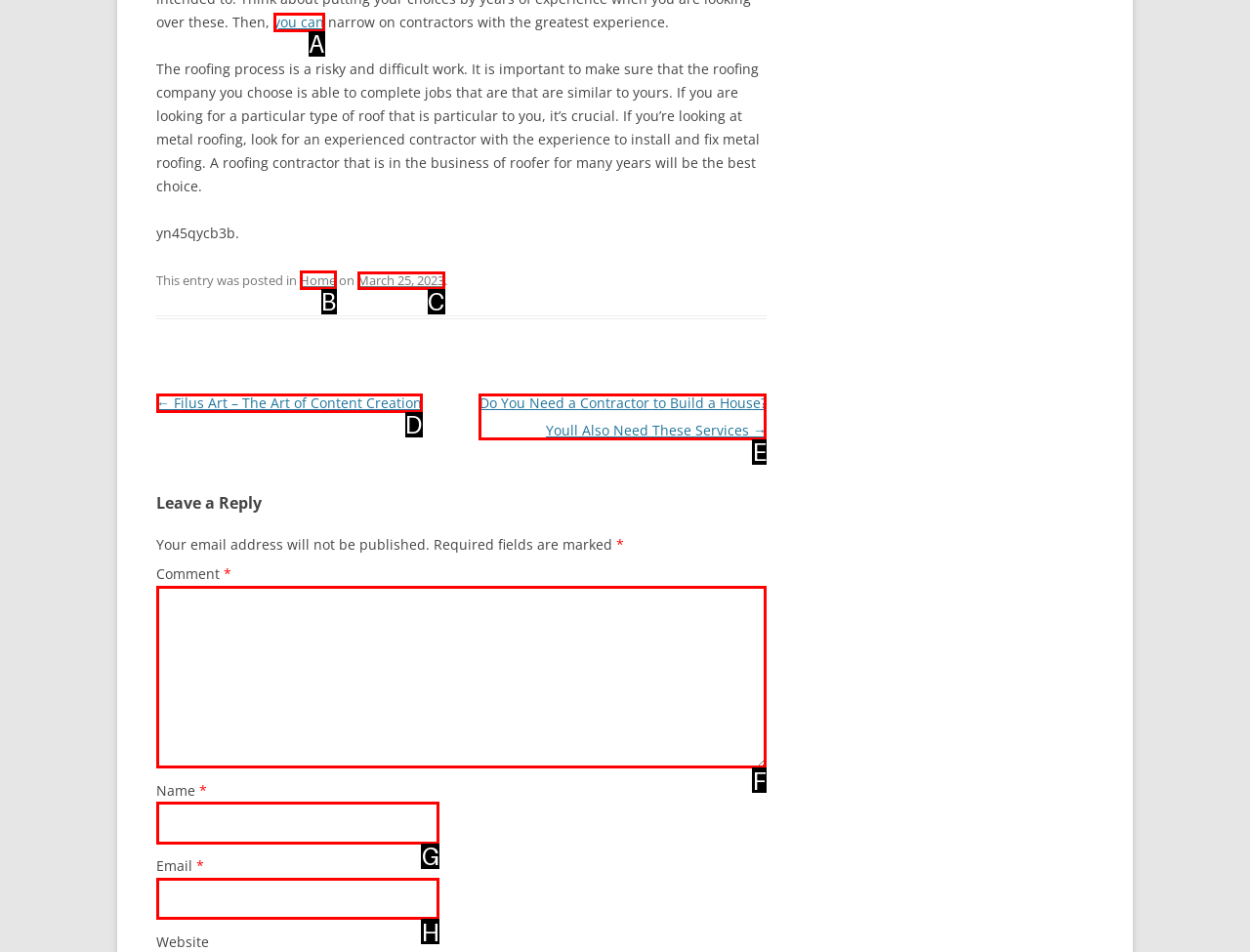Tell me which one HTML element I should click to complete this task: click the link to go home Answer with the option's letter from the given choices directly.

B